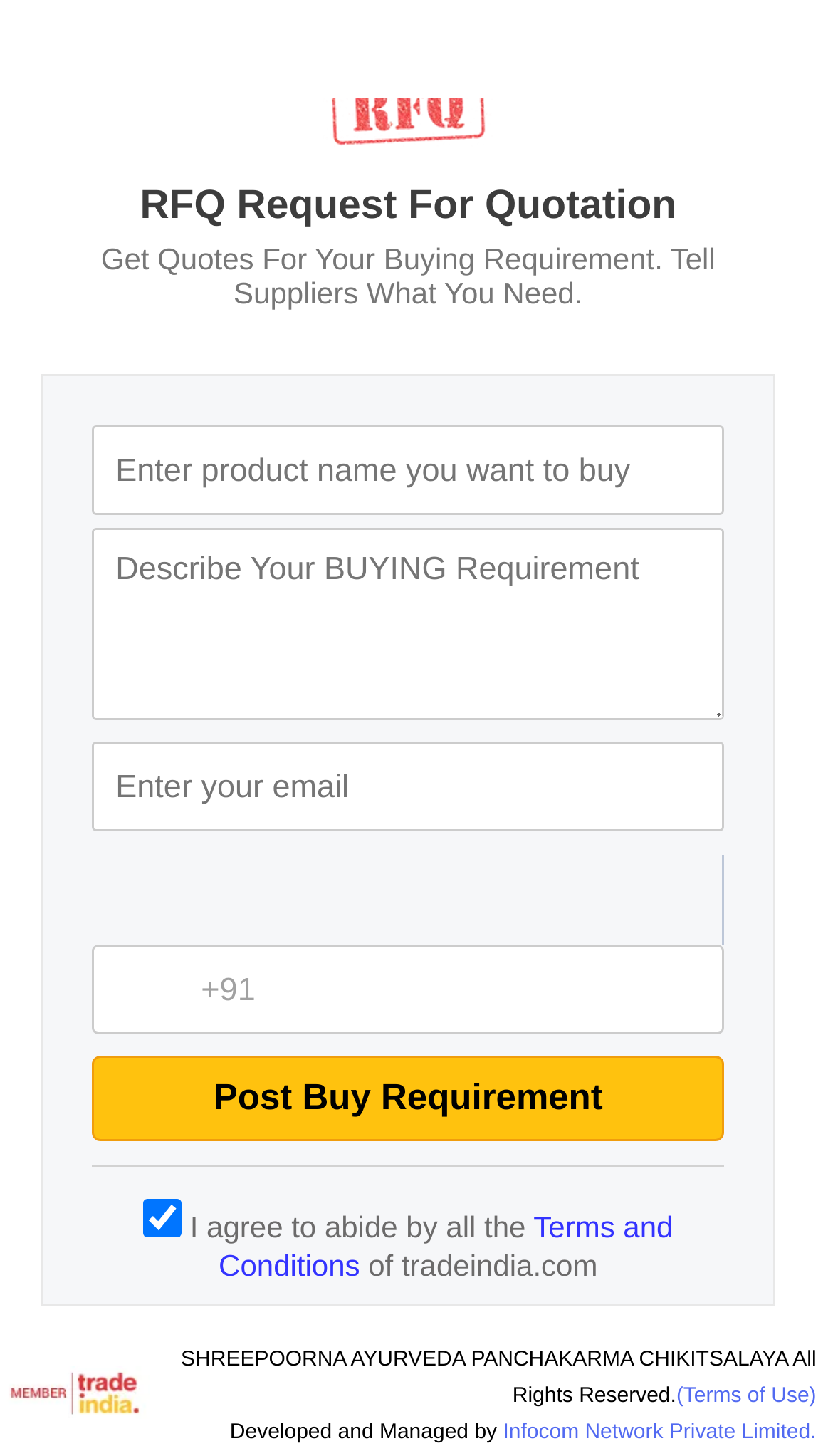Using the description: "alt="trade india member"", identify the bounding box of the corresponding UI element in the screenshot.

[0.0, 0.937, 0.179, 0.962]